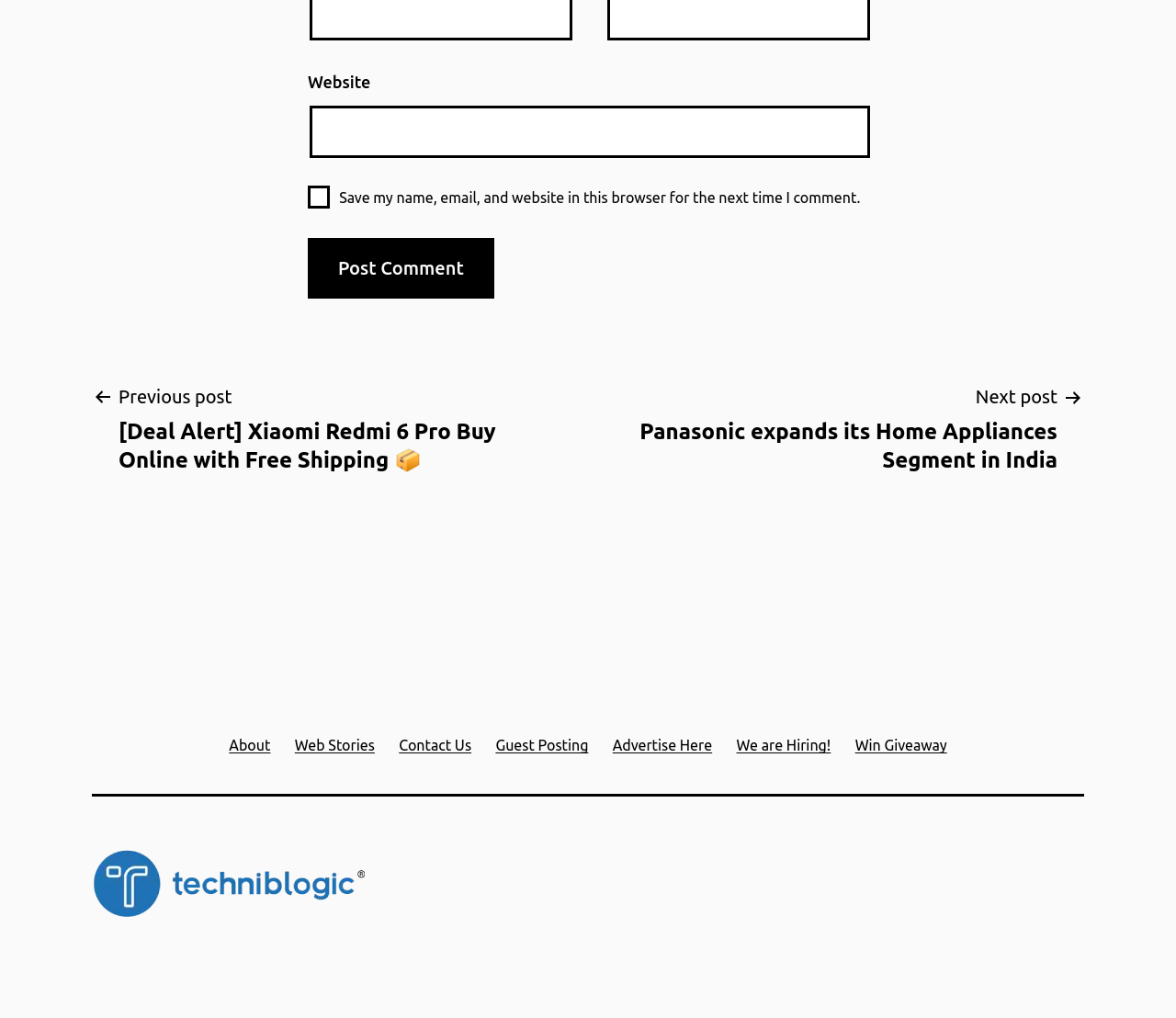Determine the bounding box coordinates of the clickable region to execute the instruction: "Enter website". The coordinates should be four float numbers between 0 and 1, denoted as [left, top, right, bottom].

[0.263, 0.104, 0.74, 0.155]